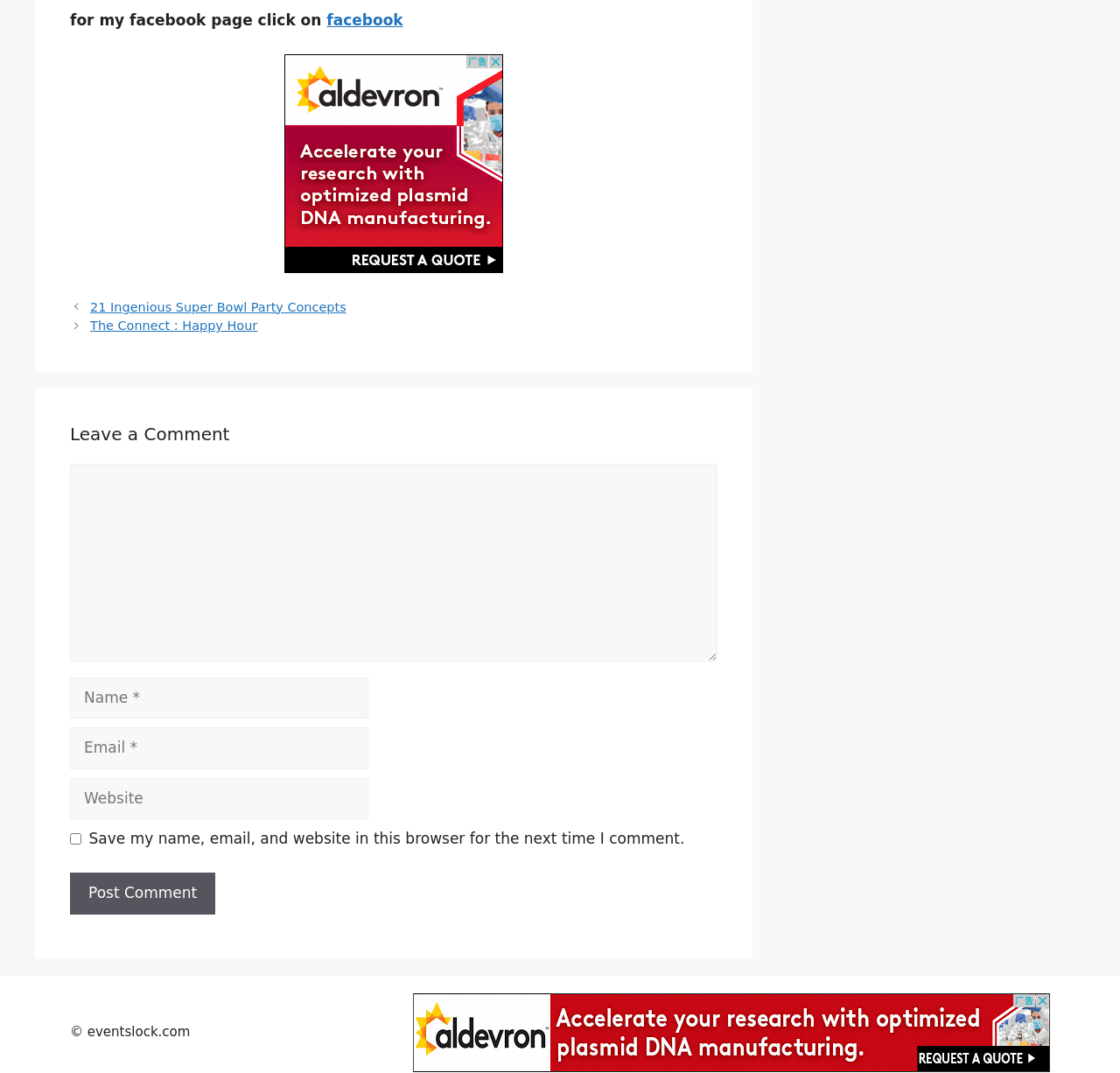Kindly determine the bounding box coordinates for the clickable area to achieve the given instruction: "click on facebook link".

[0.292, 0.01, 0.36, 0.027]